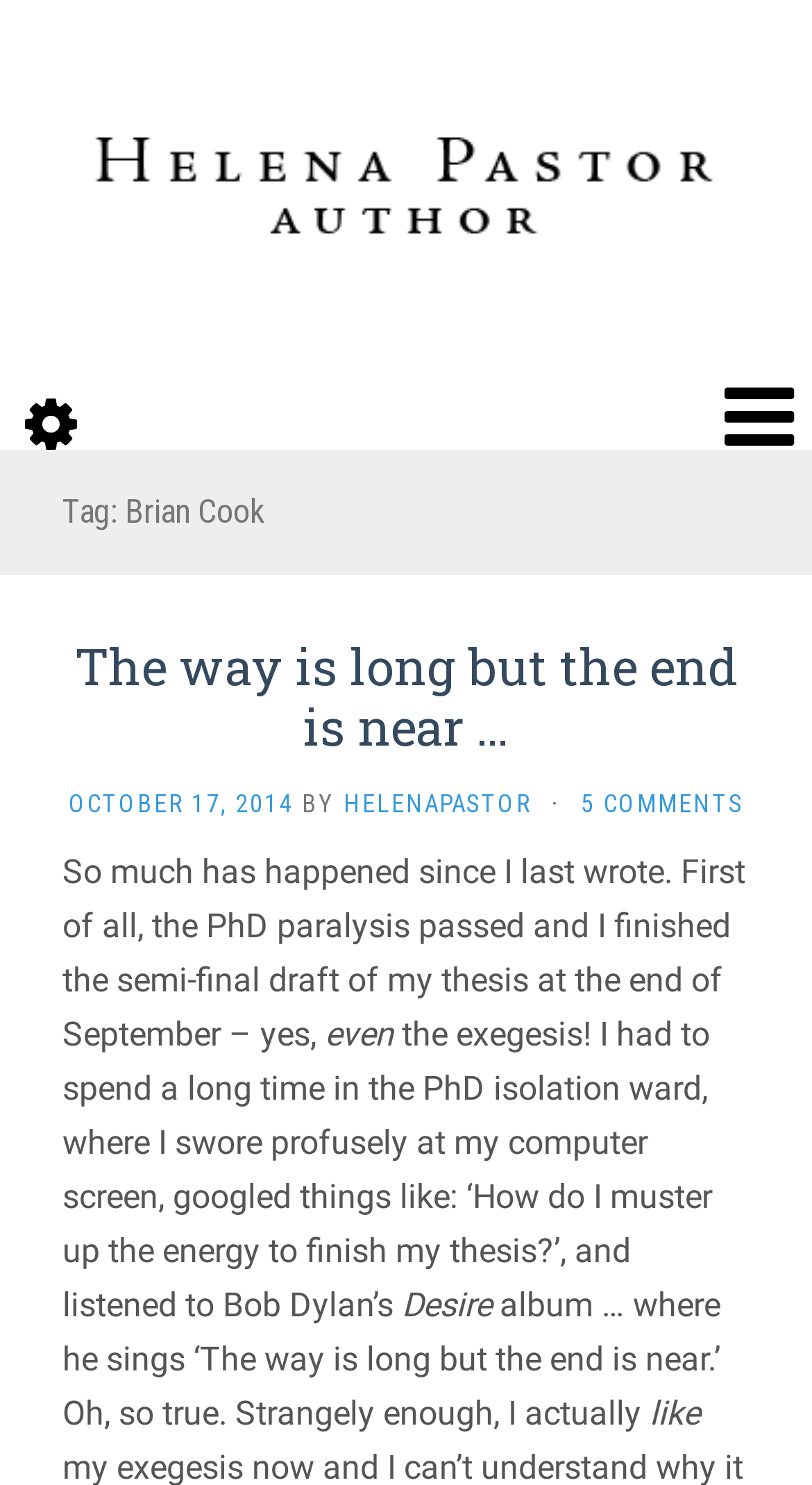How many buttons are on the top navigation bar?
Refer to the image and offer an in-depth and detailed answer to the question.

The top navigation bar has two buttons, 'Sidebar' and 'Navigation Menu', which are located at the top of the webpage with bounding box coordinates of [0.0, 0.245, 0.103, 0.302] and [0.859, 0.245, 1.0, 0.302] respectively.